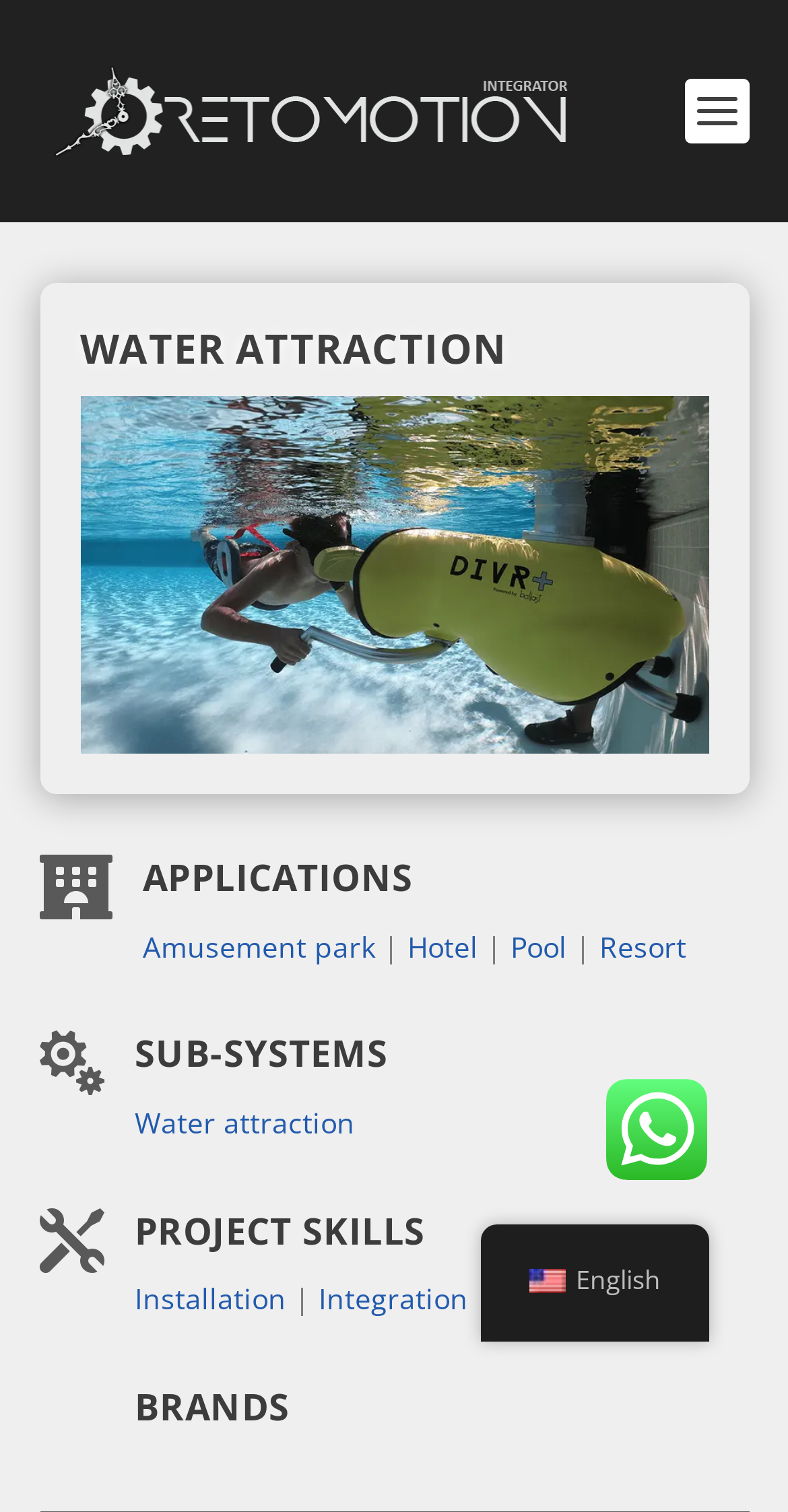Locate the bounding box coordinates of the element to click to perform the following action: 'Switch to English language'. The coordinates should be given as four float values between 0 and 1, in the form of [left, top, right, bottom].

[0.61, 0.81, 0.9, 0.876]